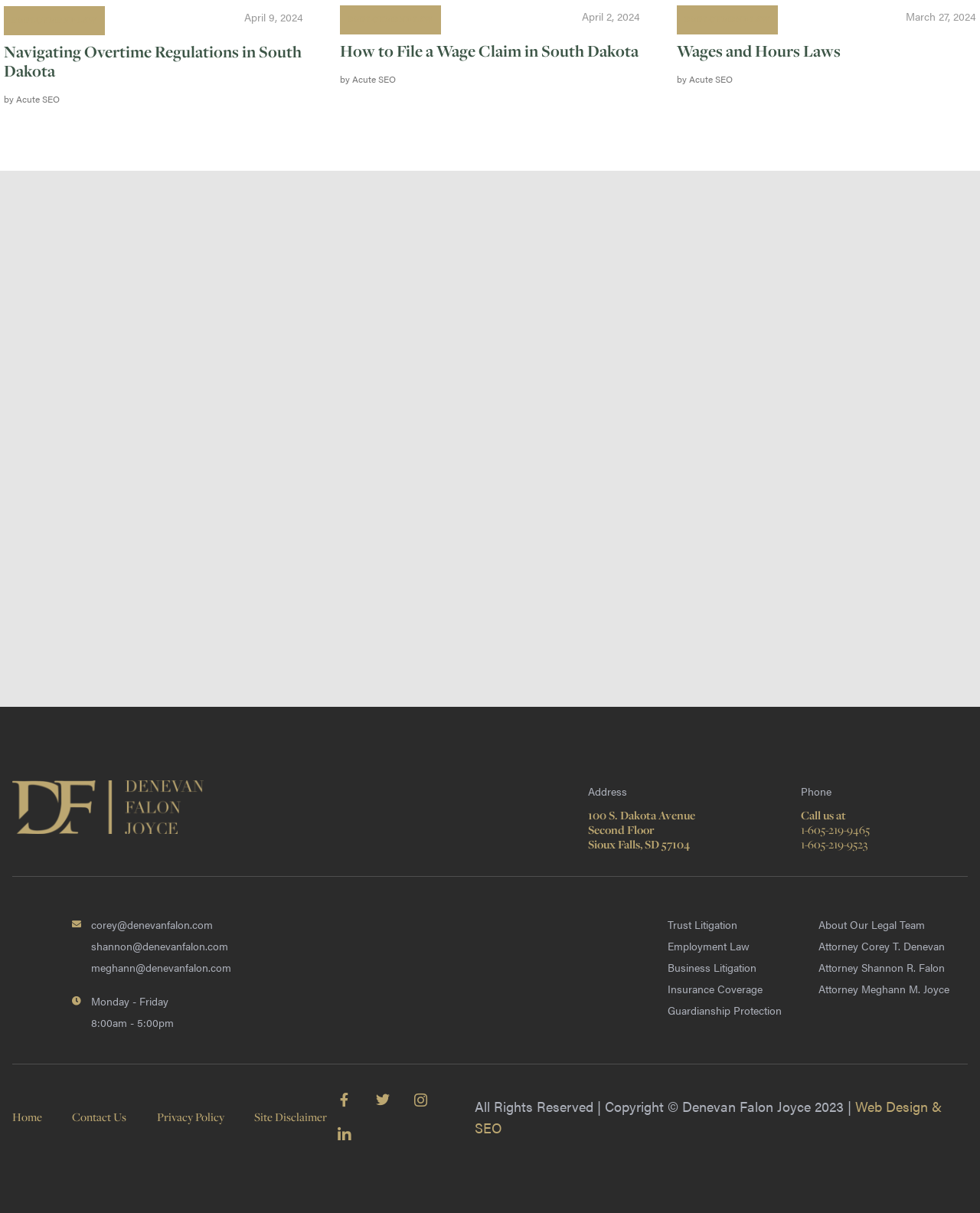Find the bounding box coordinates corresponding to the UI element with the description: "Employment-Law". The coordinates should be formatted as [left, top, right, bottom], with values as floats between 0 and 1.

[0.012, 0.014, 0.099, 0.02]